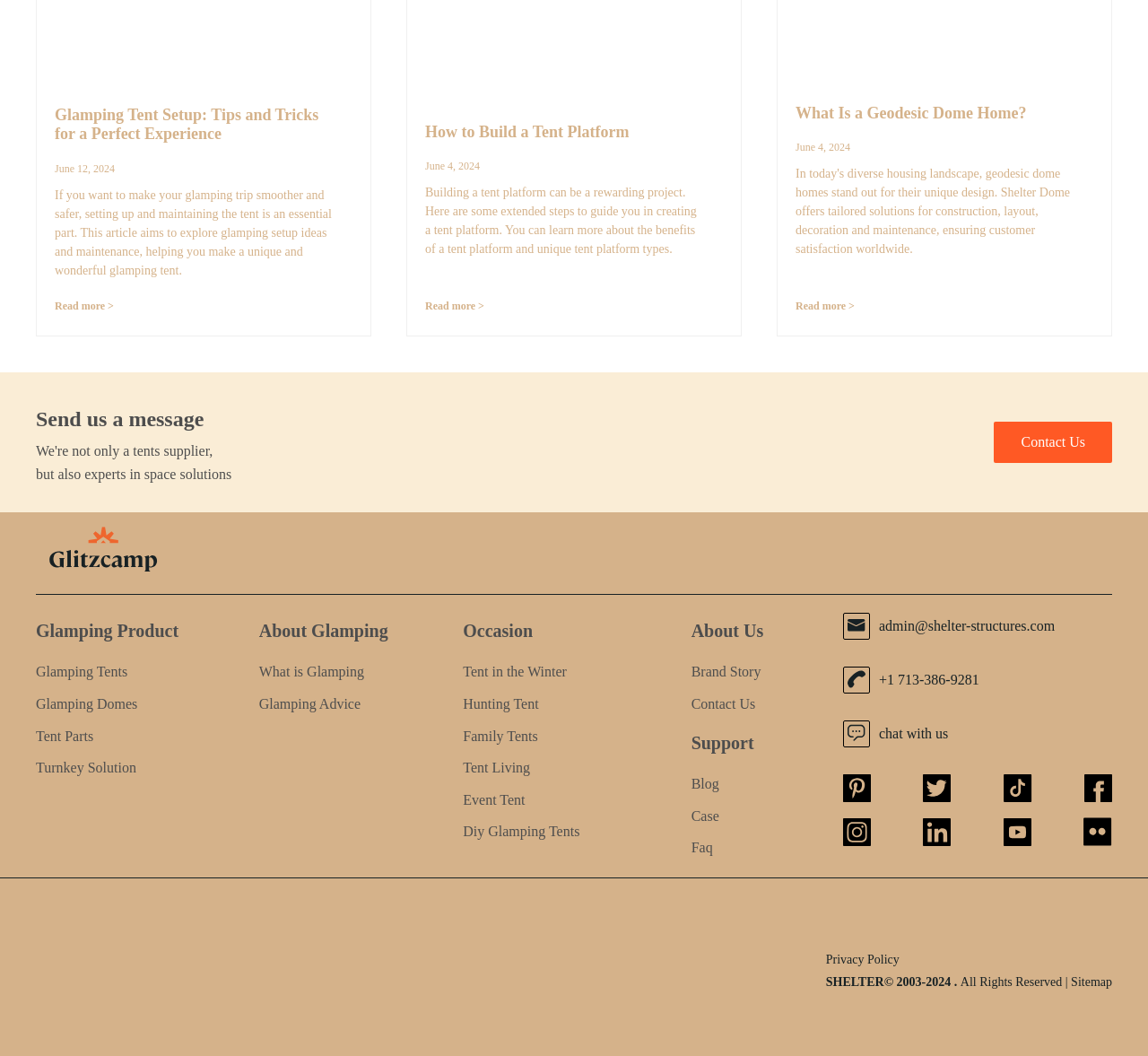Determine the bounding box coordinates of the clickable element to complete this instruction: "Learn more about What Is a Geodesic Dome Home?". Provide the coordinates in the format of four float numbers between 0 and 1, [left, top, right, bottom].

[0.693, 0.098, 0.894, 0.115]